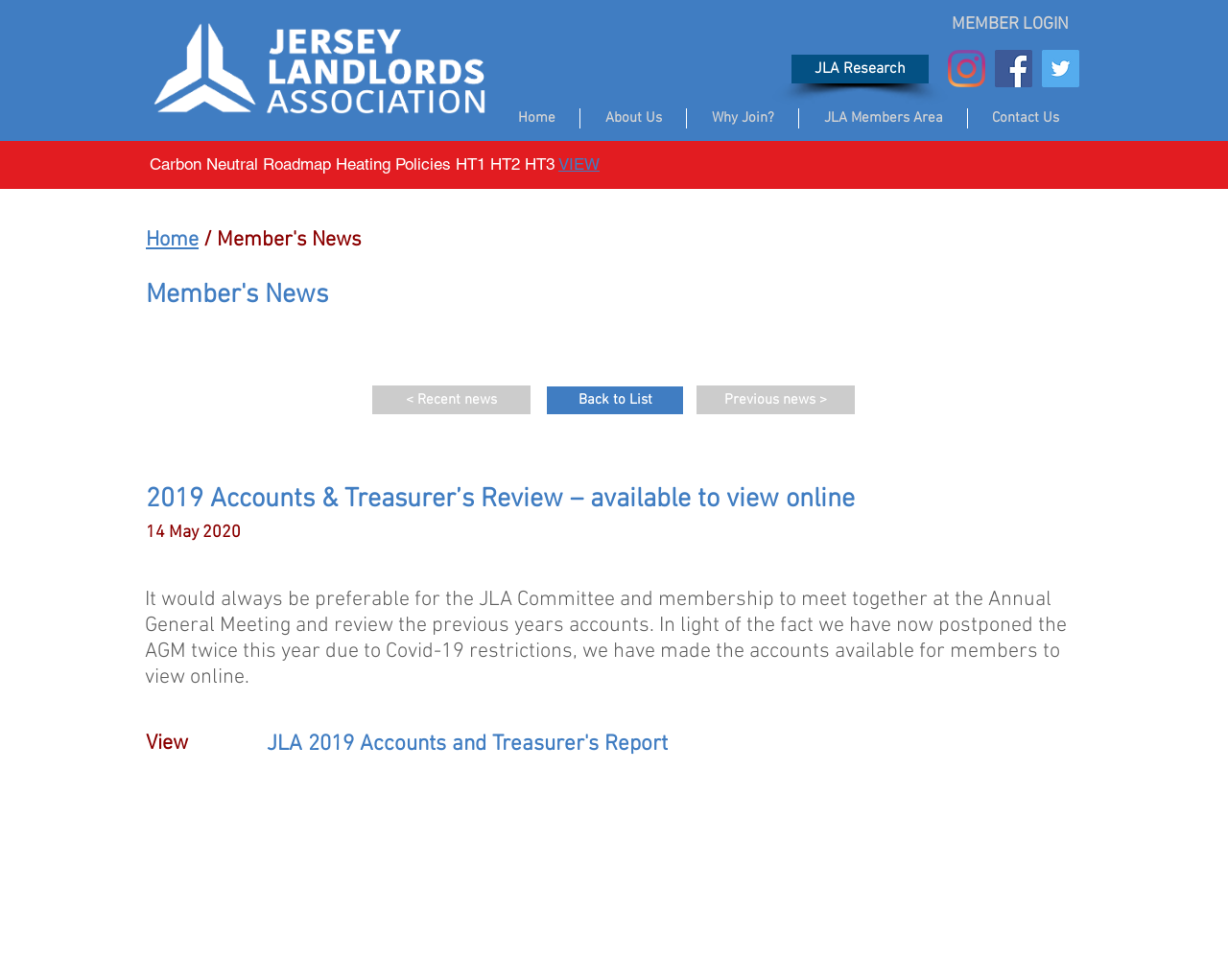Determine the bounding box coordinates for the area you should click to complete the following instruction: "Login as a member".

[0.764, 0.007, 0.881, 0.043]